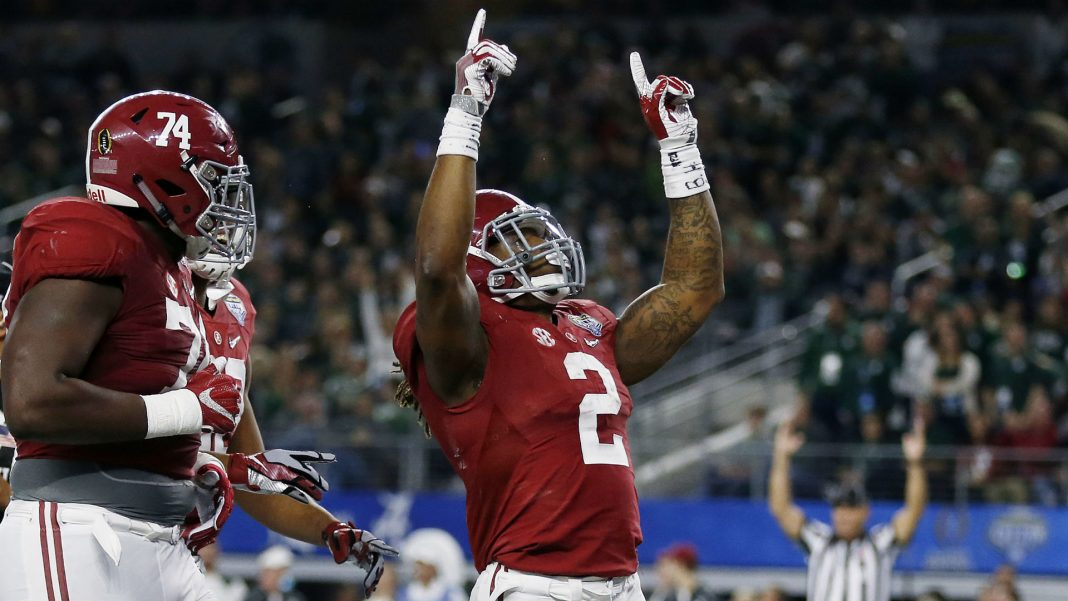Please use the details from the image to answer the following question comprehensively:
What is the atmosphere of the event depicted in the image?

The image captures the essence of college football passion, highlighting the players' drive and the electrifying atmosphere of the event, which is likely a high-stakes playoff match.